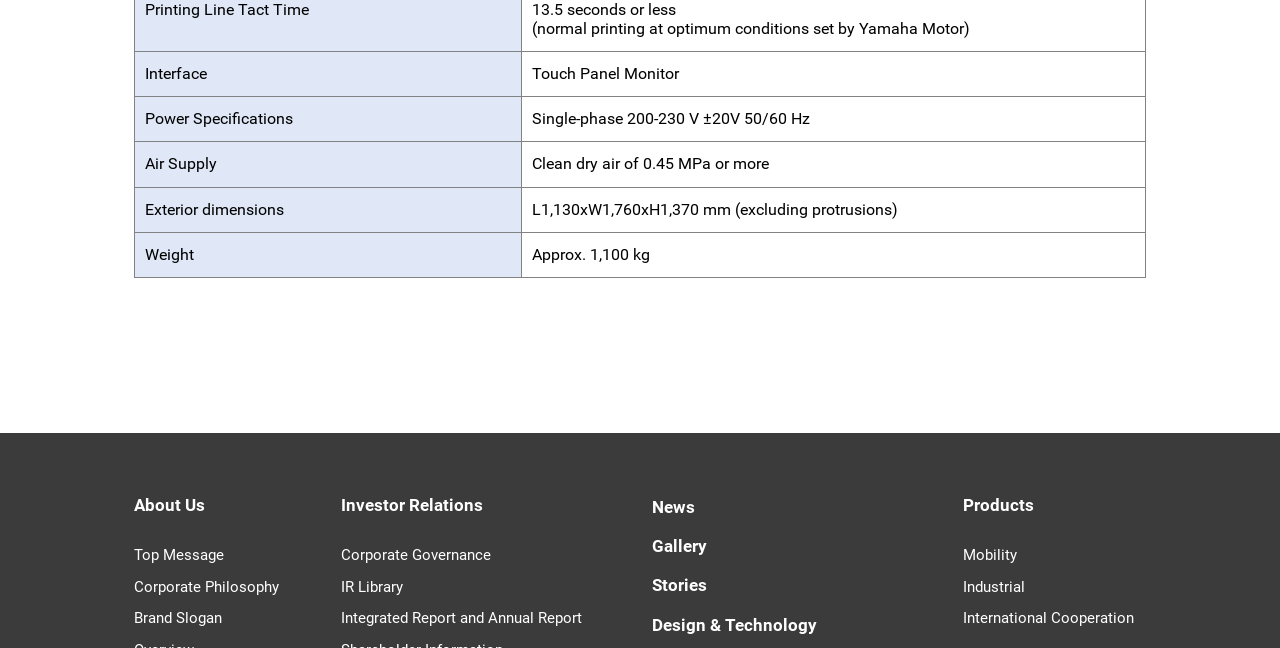Answer the following query concisely with a single word or phrase:
What is the power specification of the product?

Single-phase 200-230 V ±20V 50/60 Hz